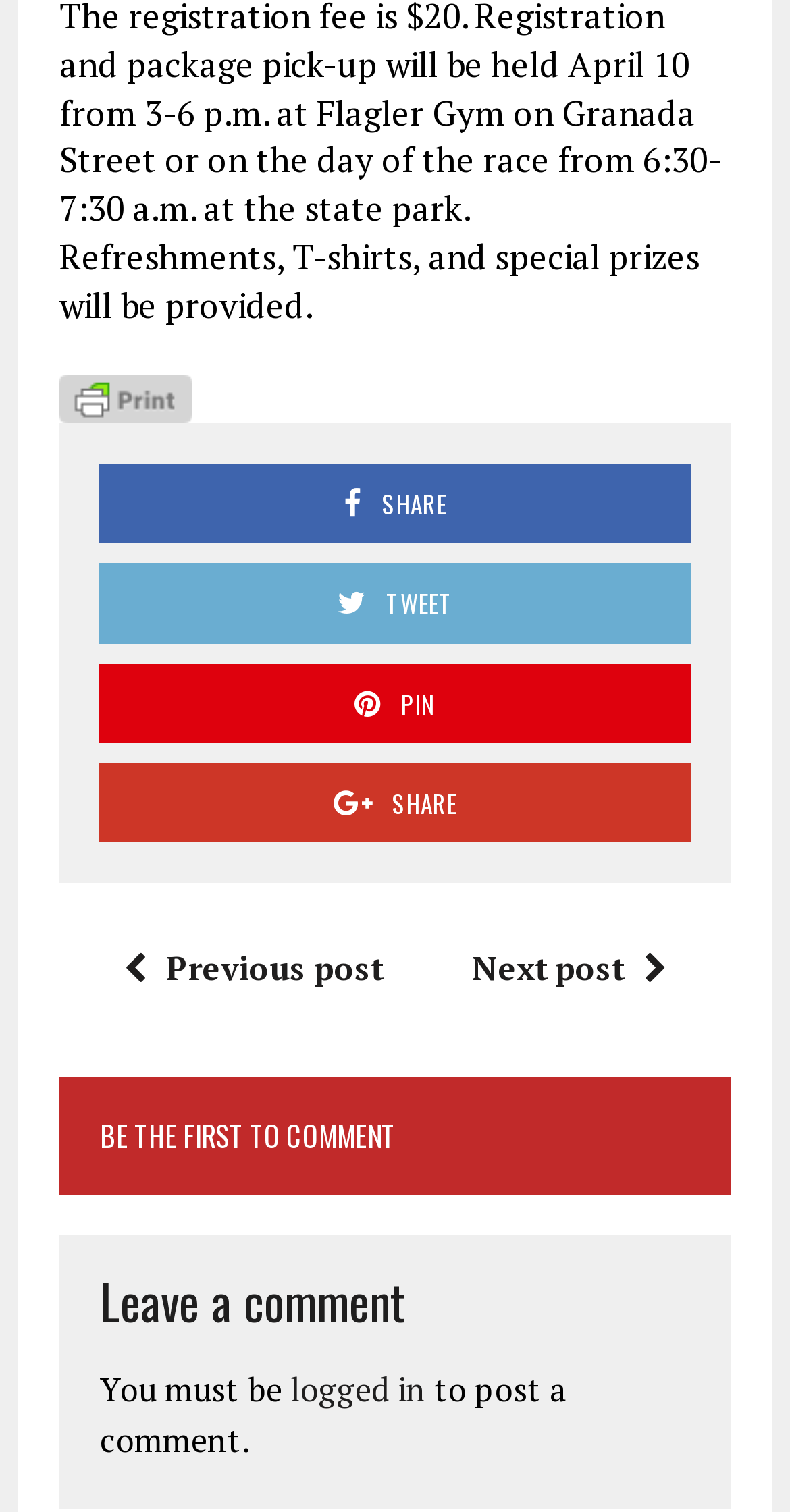Kindly determine the bounding box coordinates for the clickable area to achieve the given instruction: "Tweet the post".

[0.126, 0.373, 0.874, 0.425]